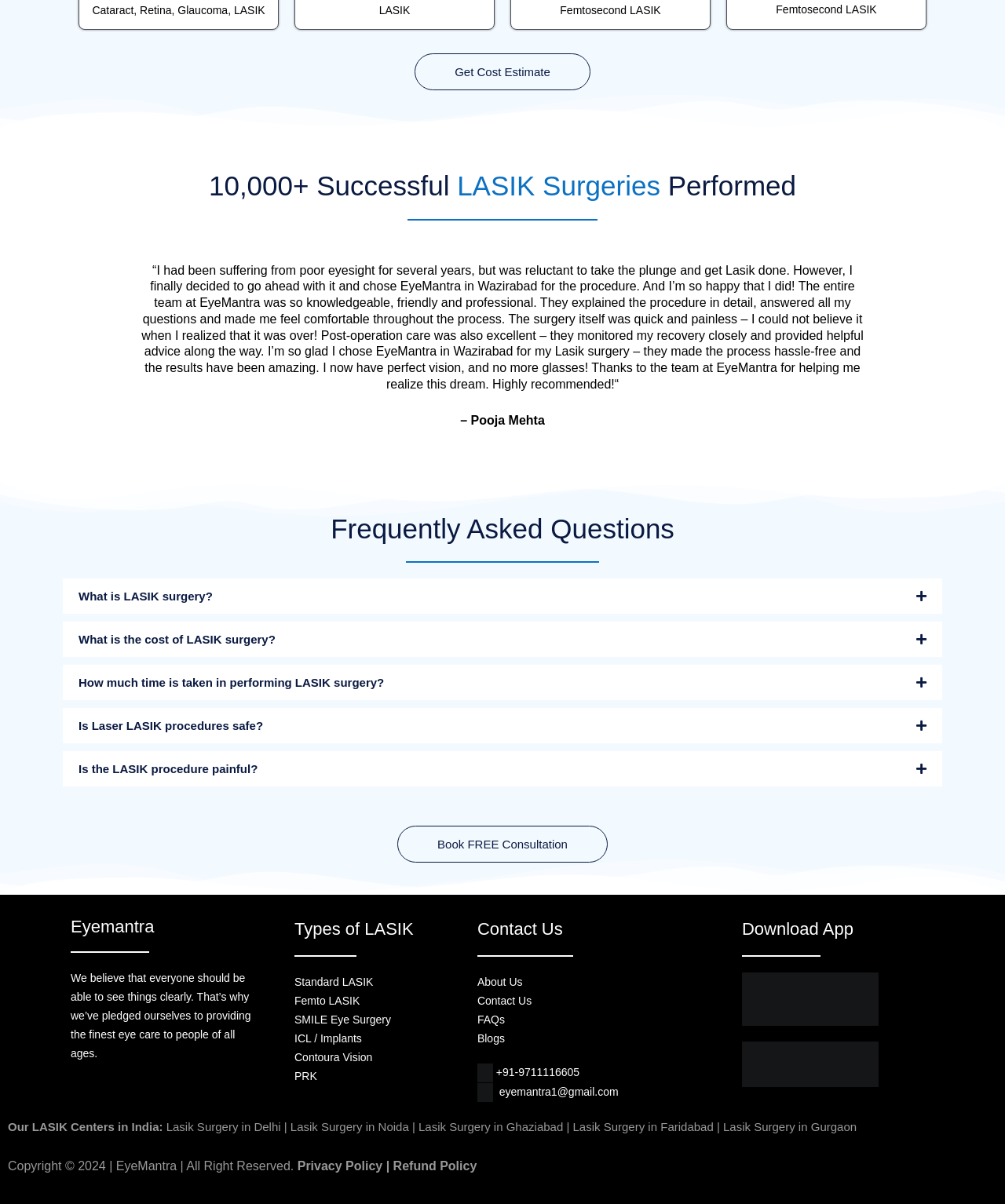Use a single word or phrase to answer the question:
What is the name of the eye care center?

EyeMantra